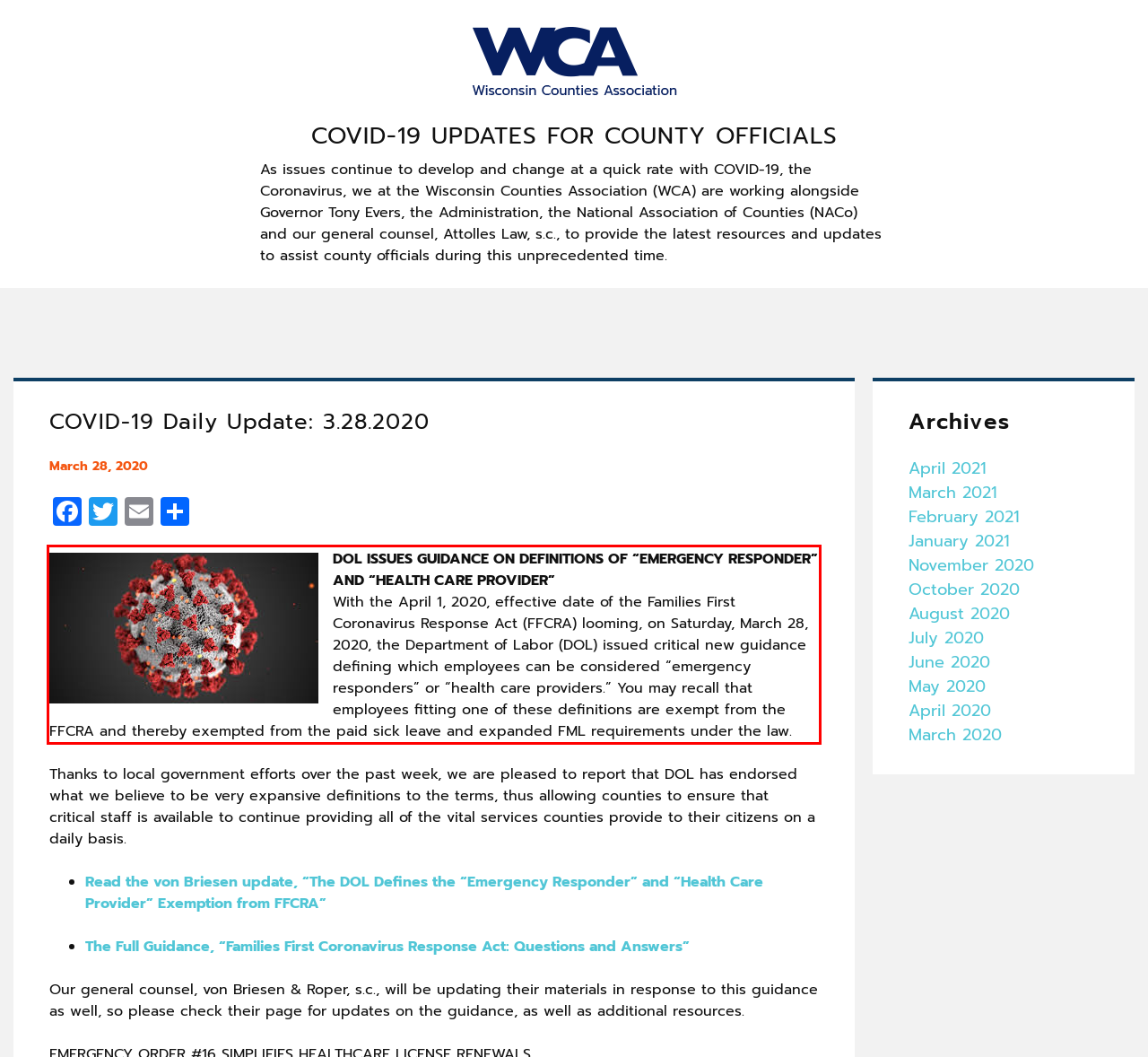From the provided screenshot, extract the text content that is enclosed within the red bounding box.

DOL ISSUES GUIDANCE ON DEFINITIONS OF “EMERGENCY RESPONDER” AND “HEALTH CARE PROVIDER” With the April 1, 2020, effective date of the Families First Coronavirus Response Act (FFCRA) looming, on Saturday, March 28, 2020, the Department of Labor (DOL) issued critical new guidance defining which employees can be considered “emergency responders” or “health care providers.” You may recall that employees fitting one of these definitions are exempt from the FFCRA and thereby exempted from the paid sick leave and expanded FML requirements under the law.